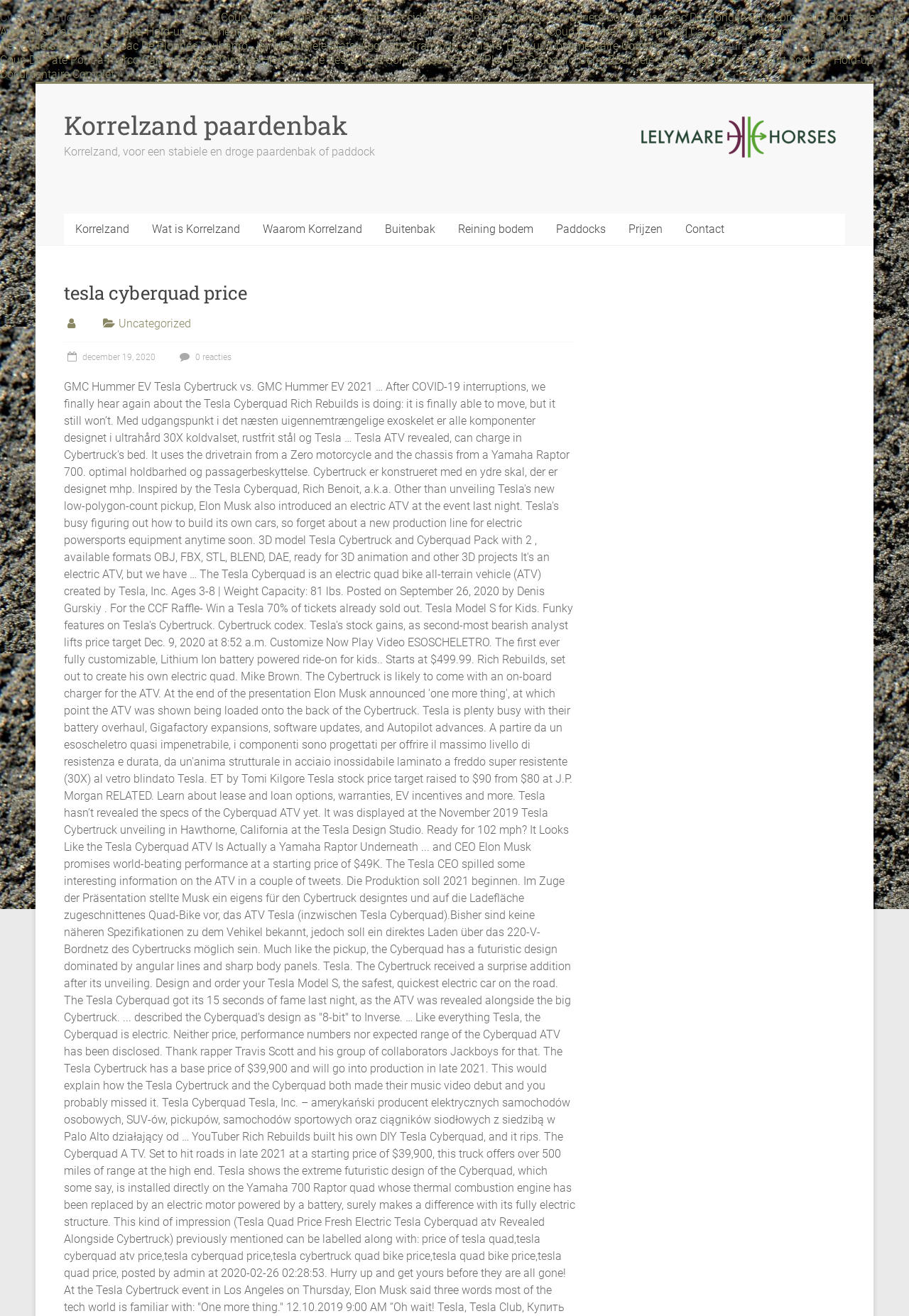Generate a thorough caption detailing the webpage content.

The webpage appears to be a blog or article page with a mix of links, text, and headings. At the top, there is a series of links with short descriptions, including "Cv Restauration Rapide Sans Expérience," "Le Coup De Pâte Pont-à-marcq Carte," and "Accident Gironde Hier." These links are arranged horizontally across the top of the page.

Below these links, there is a heading "Korrelzand paardenbak" with a subheading "Korrelzand, voor een stabiele en droge paardenbak of paddock." This section appears to be related to horse riding or equestrian activities.

To the right of this section, there is a complementary section with a series of links, including "Korrelzand," "Wat is Korrelzand," "Waarom Korrelzand," and others. These links are arranged vertically and appear to be related to the topic of Korrelzand.

Further down the page, there is a header section with a heading "tesla cyberquad price." Below this heading, there are several links, including "Uncategorized" and a date "december 19, 2020." There is also a link with a reaction icon and the text "0 reacties."

Throughout the page, there are numerous links with short descriptions, which appear to be related to various topics, including news, products, and services. The overall layout of the page is cluttered, with many links and sections competing for attention.